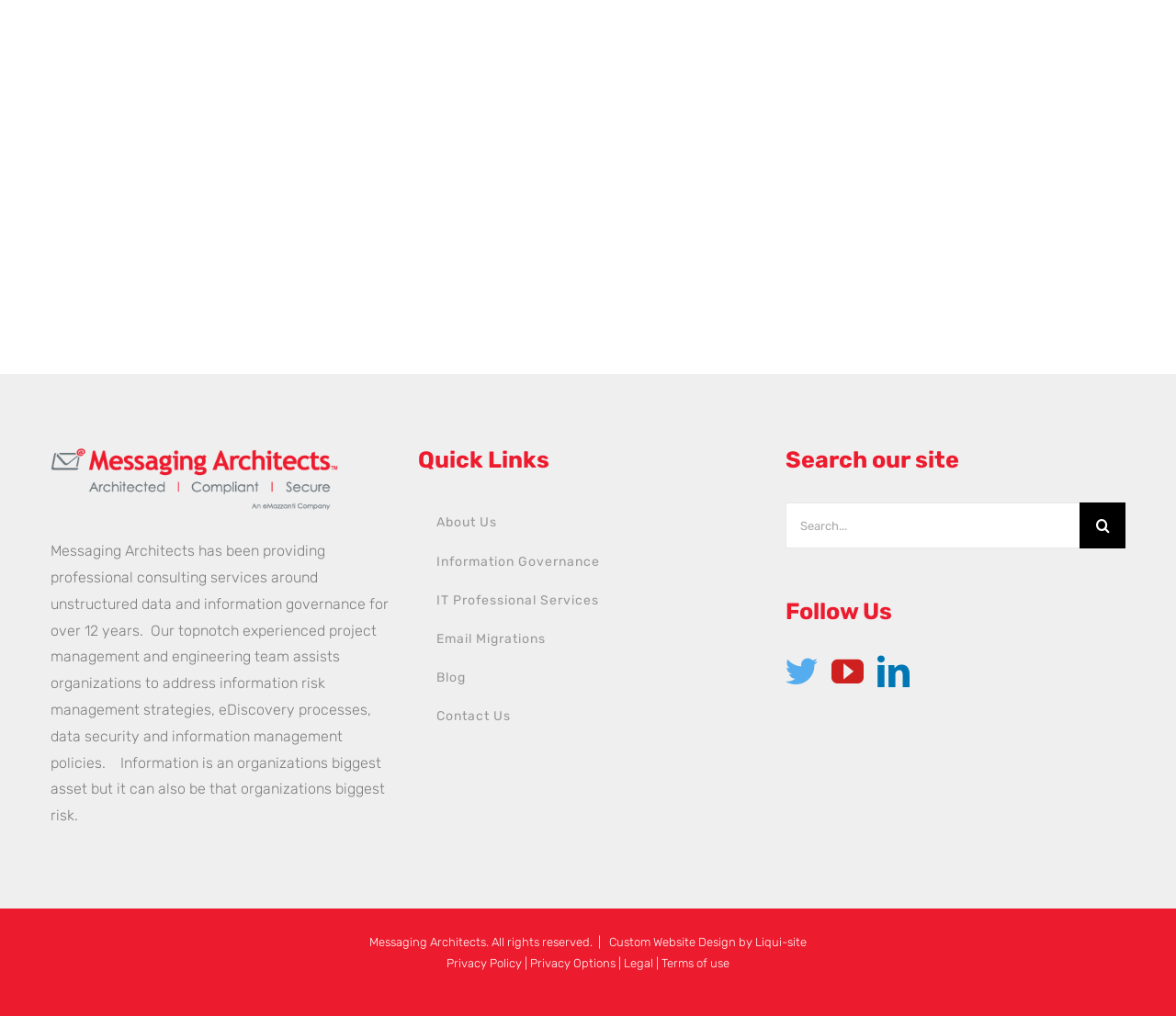What is the name of the company that designed the website?
From the details in the image, provide a complete and detailed answer to the question.

In the footer section, there is a StaticText element with OCR text 'Custom Website Design by', followed by a link element with text 'Liqui-site', indicating that Liqui-site is the company that designed the website.